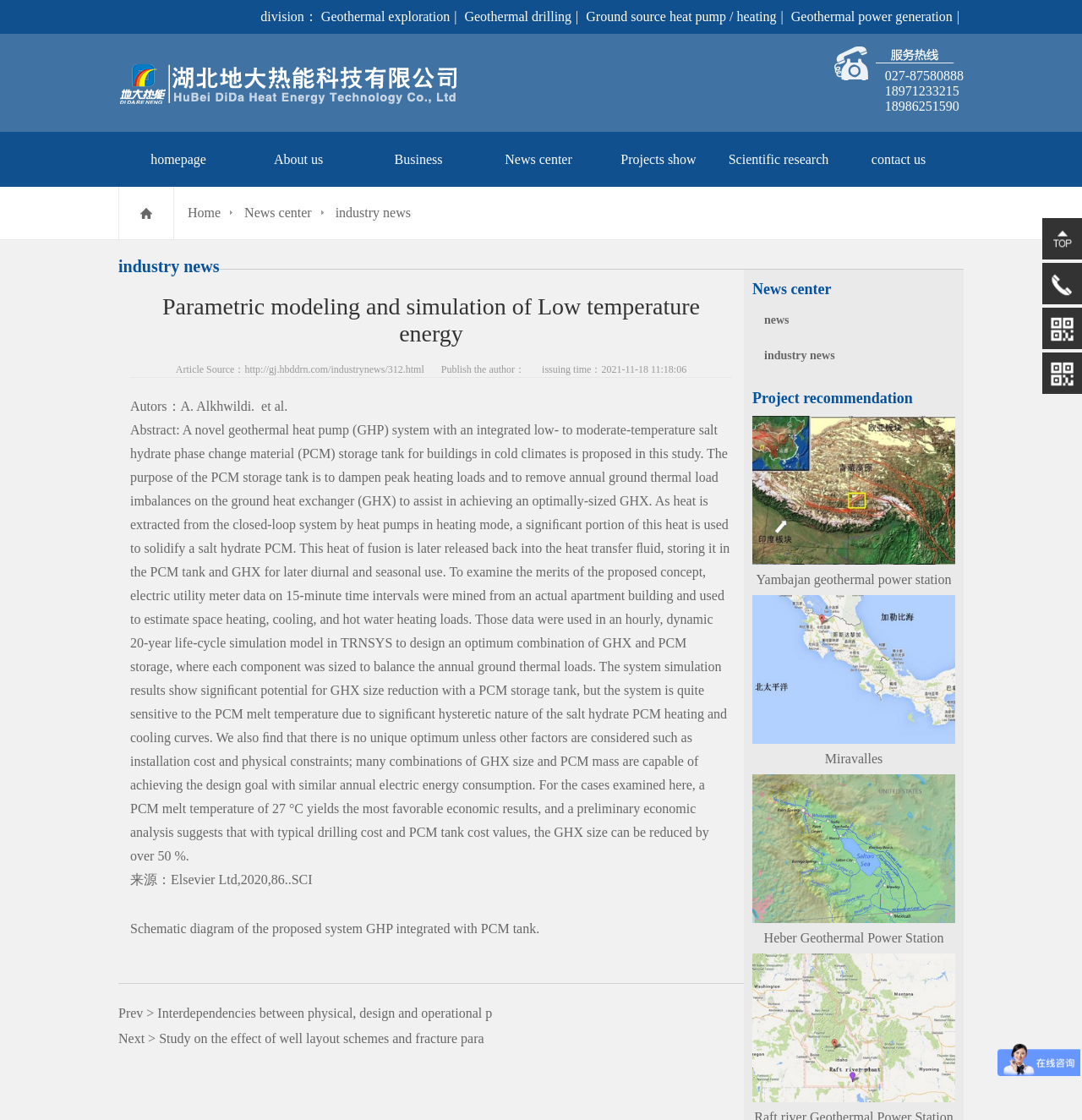Highlight the bounding box coordinates of the element that should be clicked to carry out the following instruction: "View the 'Yambajan geothermal power station' project". The coordinates must be given as four float numbers ranging from 0 to 1, i.e., [left, top, right, bottom].

[0.695, 0.371, 0.883, 0.531]